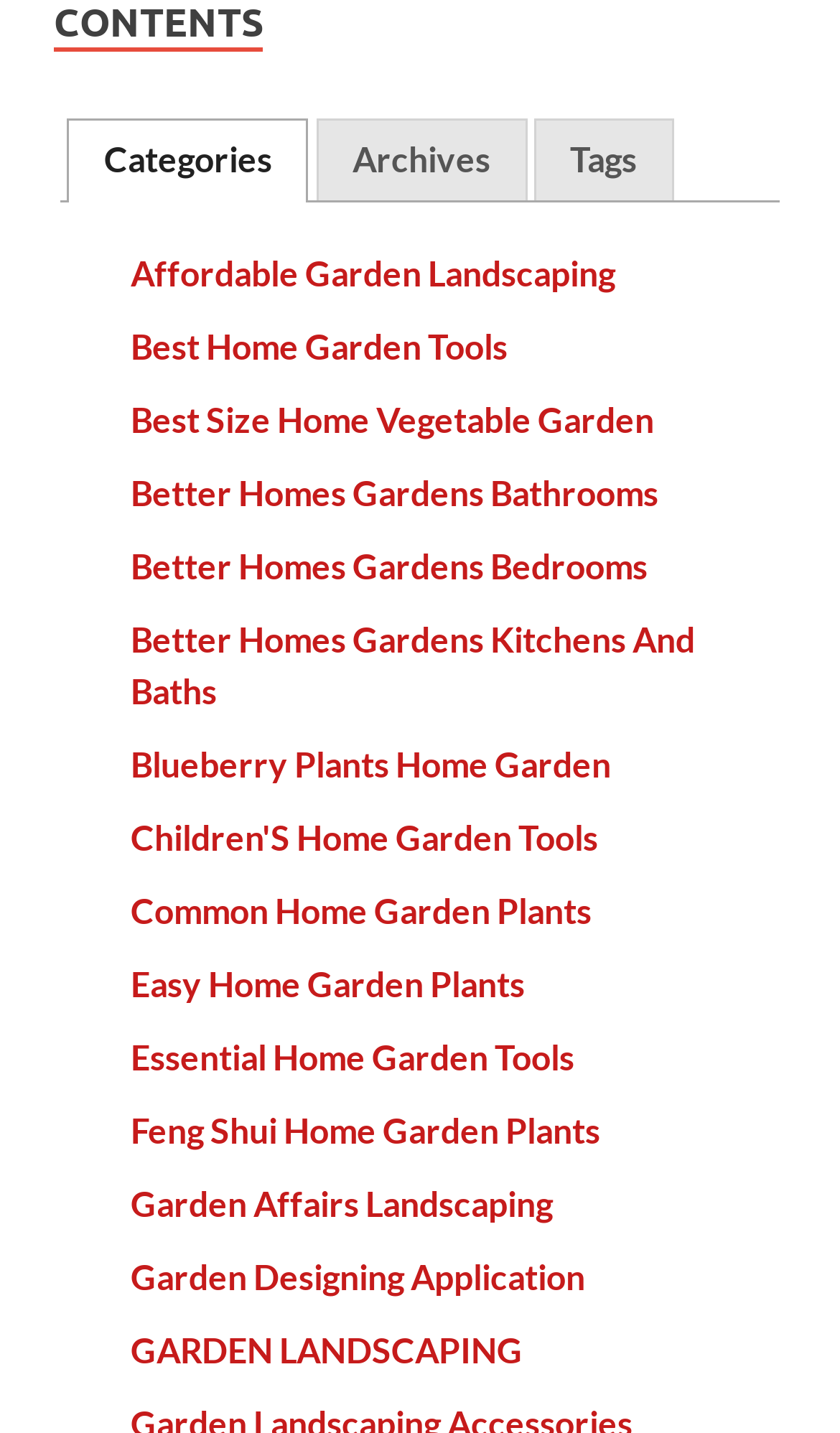Locate the UI element described by Archives and provide its bounding box coordinates. Use the format (top-left x, top-left y, bottom-right x, bottom-right y) with all values as floating point numbers between 0 and 1.

[0.378, 0.085, 0.625, 0.14]